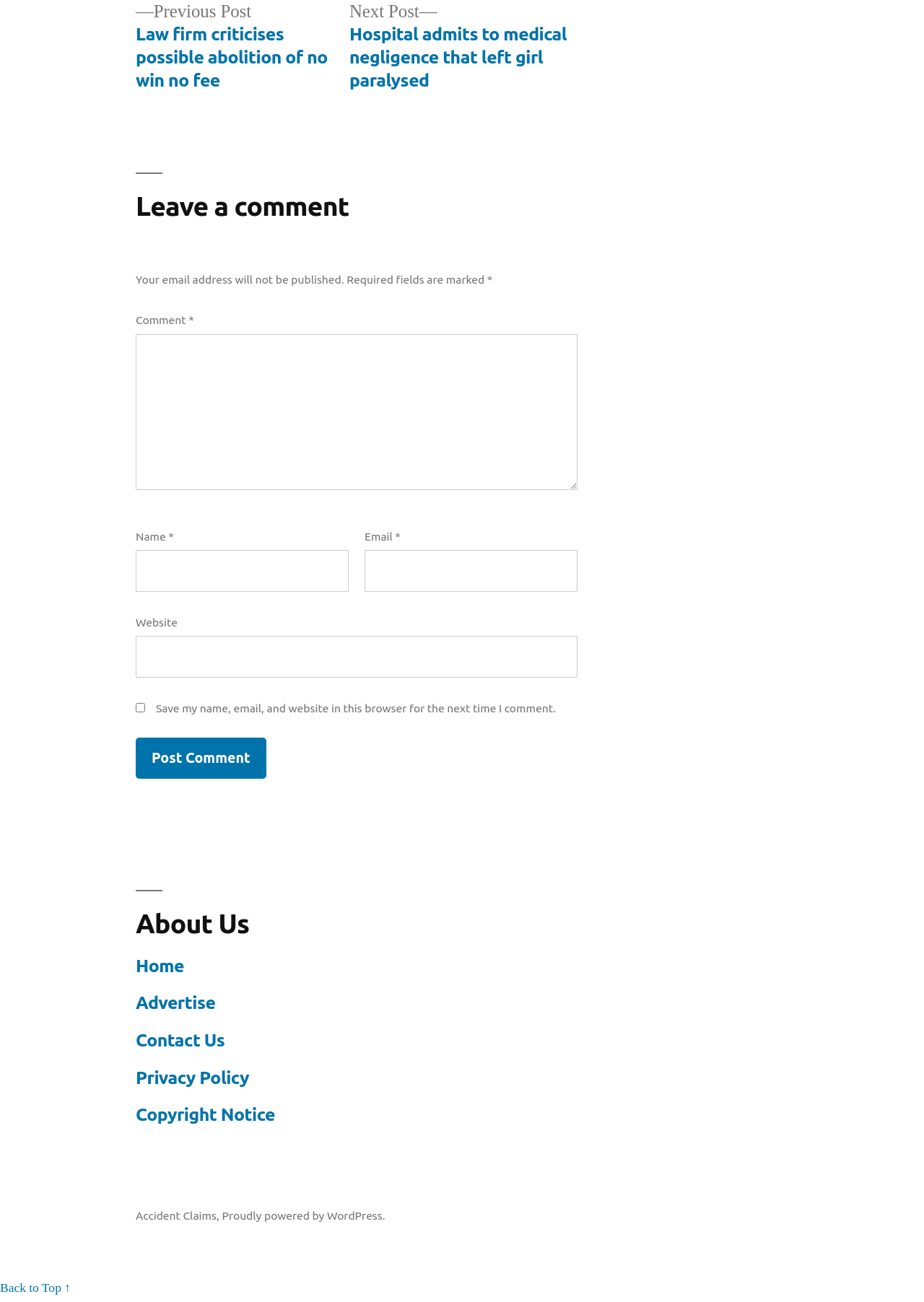What is the purpose of the 'Leave a comment' section?
Look at the screenshot and respond with one word or a short phrase.

To leave a comment